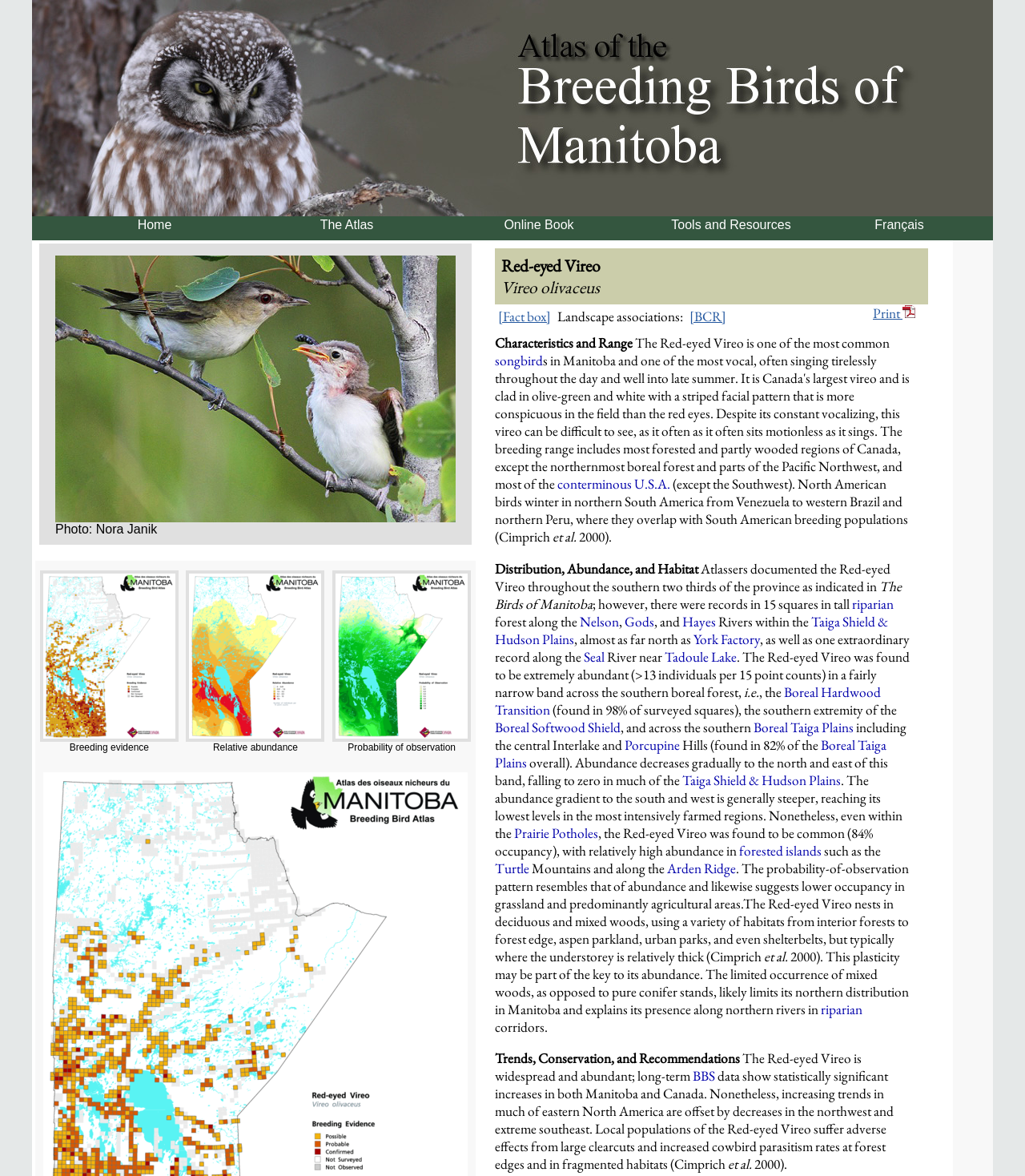What is the scientific name of the Red-eyed Vireo?
Answer the question with a detailed explanation, including all necessary information.

The scientific name of the Red-eyed Vireo is mentioned in the text as 'Vireo olivaceus', which is a binomial nomenclature used to identify species in biology.